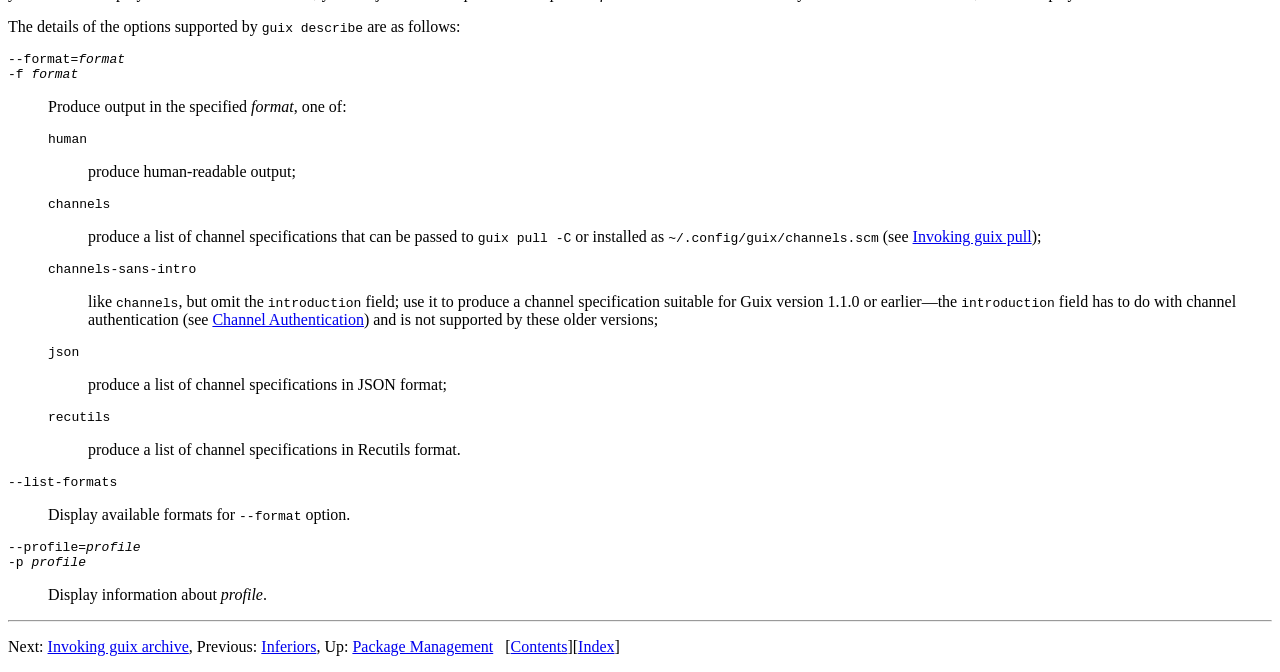Bounding box coordinates are given in the format (top-left x, top-left y, bottom-right x, bottom-right y). All values should be floating point numbers between 0 and 1. Provide the bounding box coordinate for the UI element described as: Channel Authentication

[0.166, 0.463, 0.284, 0.489]